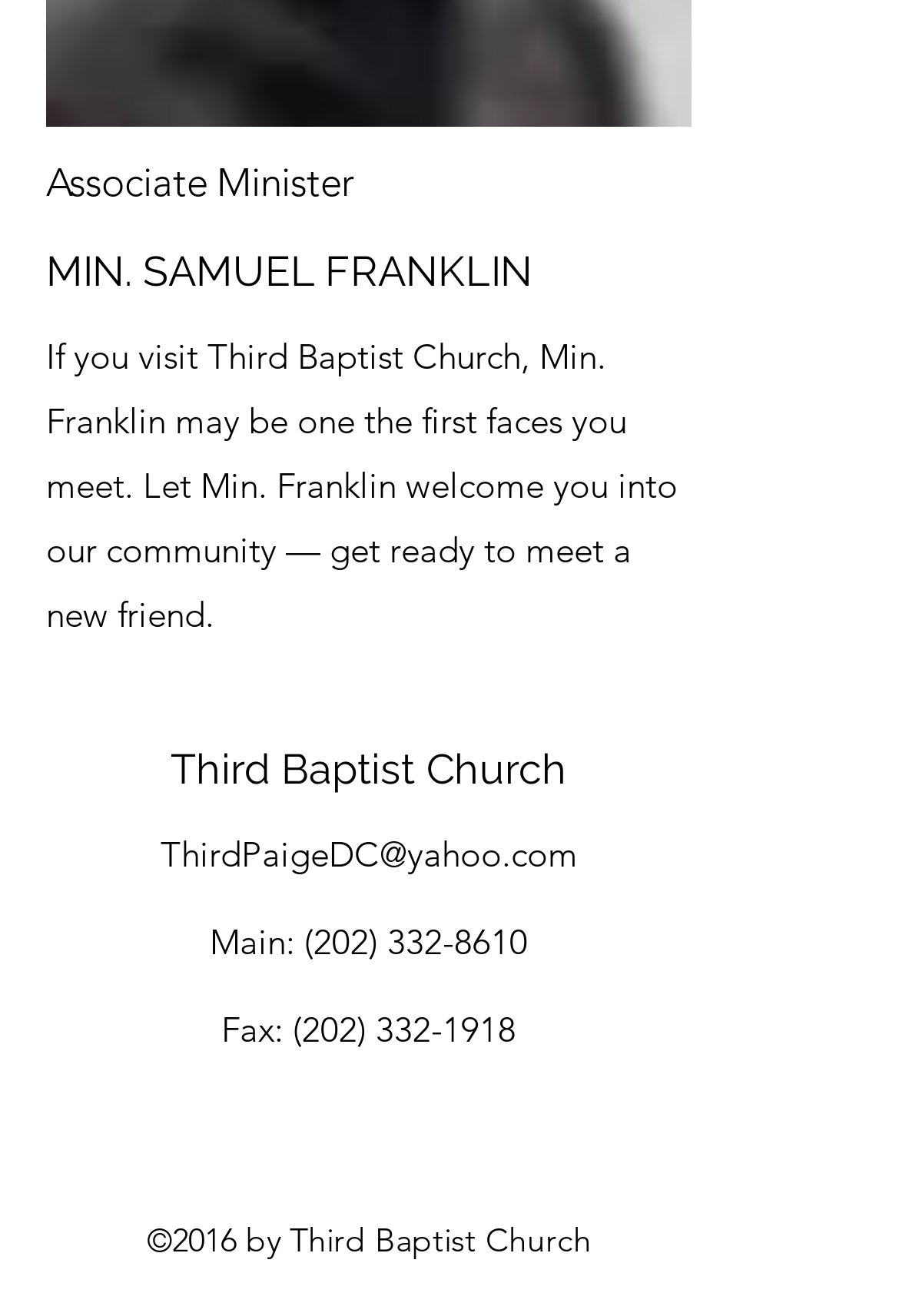Give a short answer to this question using one word or a phrase:
What is the name of the minister?

Min. Samuel Franklin